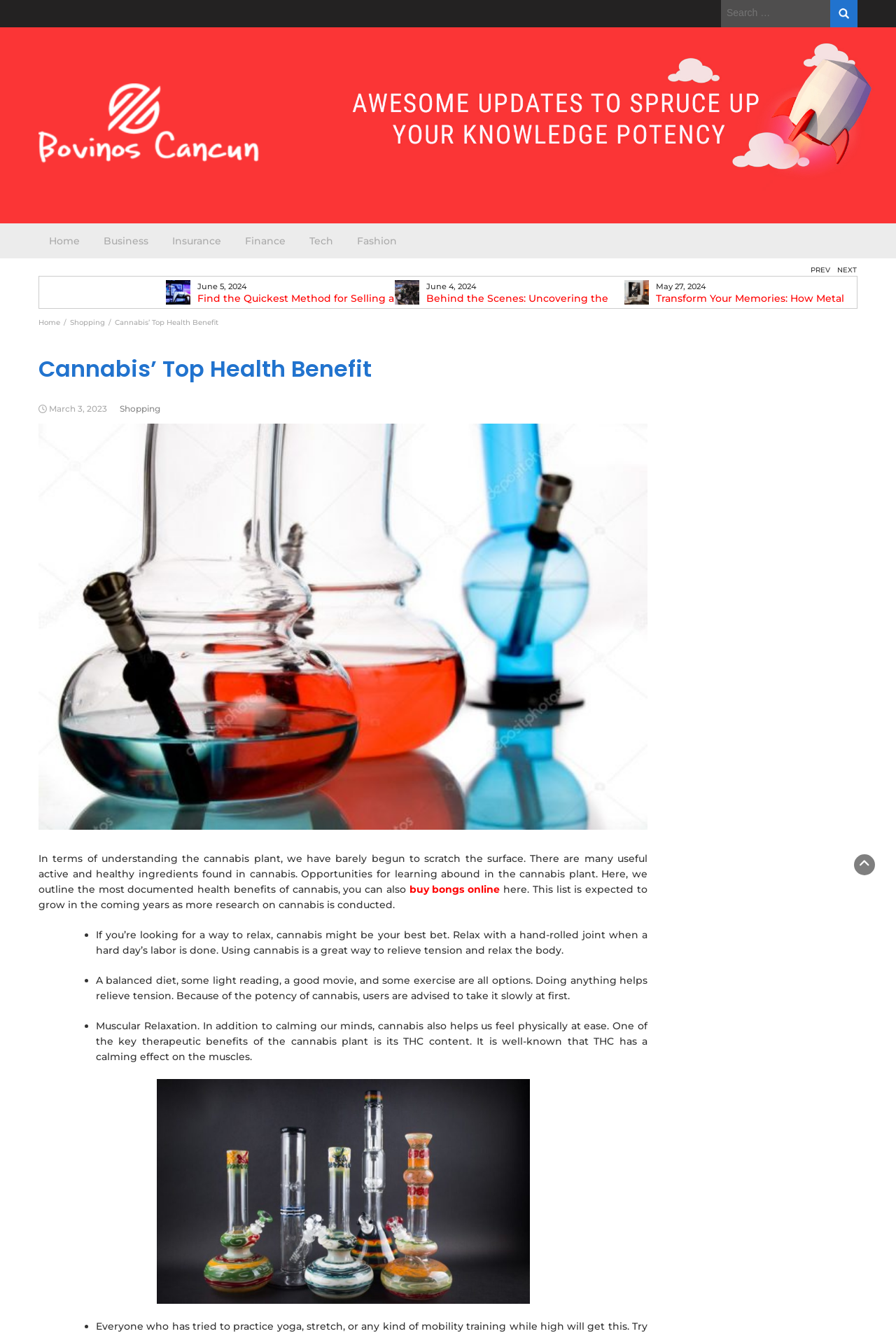Could you indicate the bounding box coordinates of the region to click in order to complete this instruction: "Click on the HOME link".

None